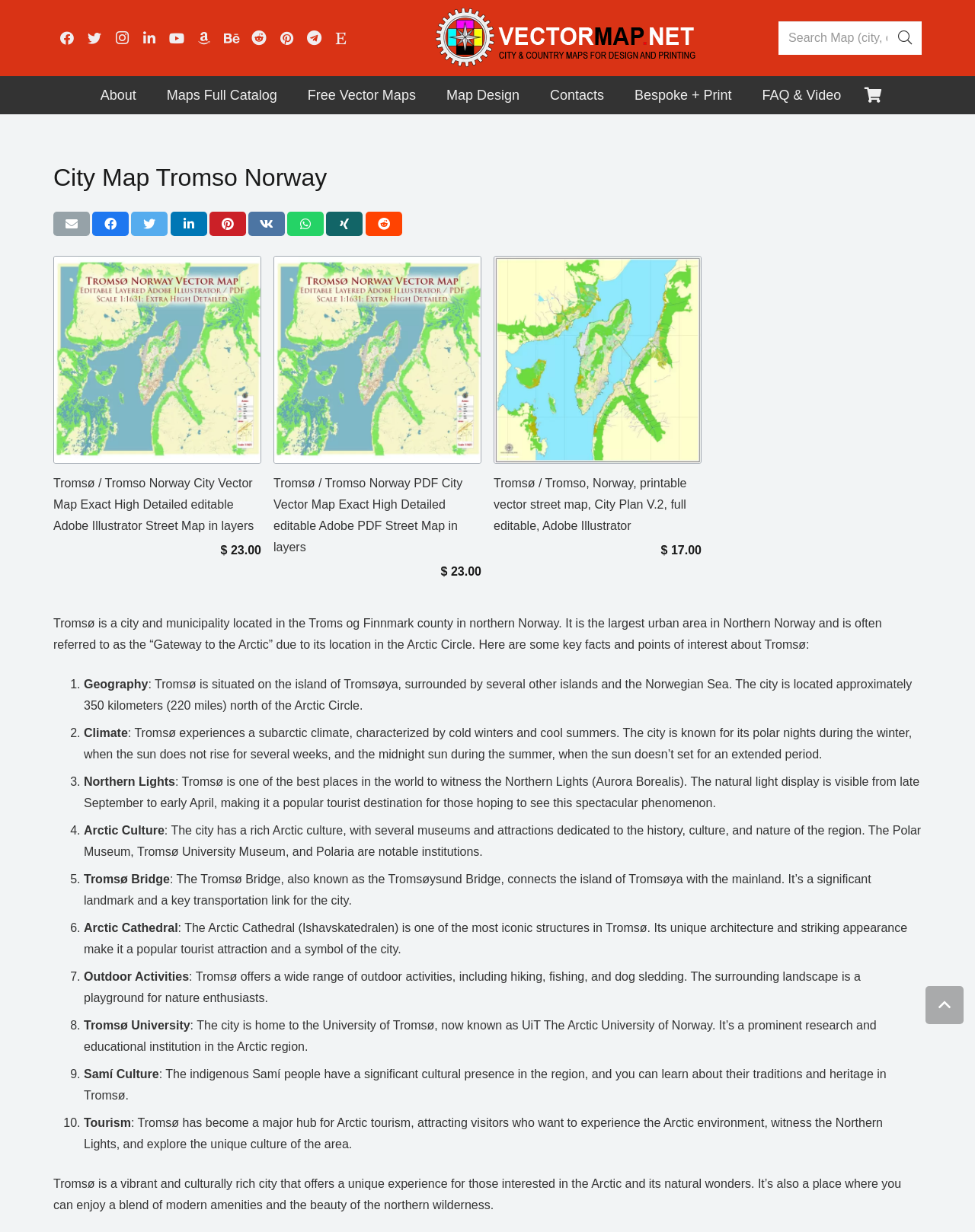Determine the bounding box coordinates of the target area to click to execute the following instruction: "View Tromsø city vector map."

[0.433, 0.004, 0.729, 0.057]